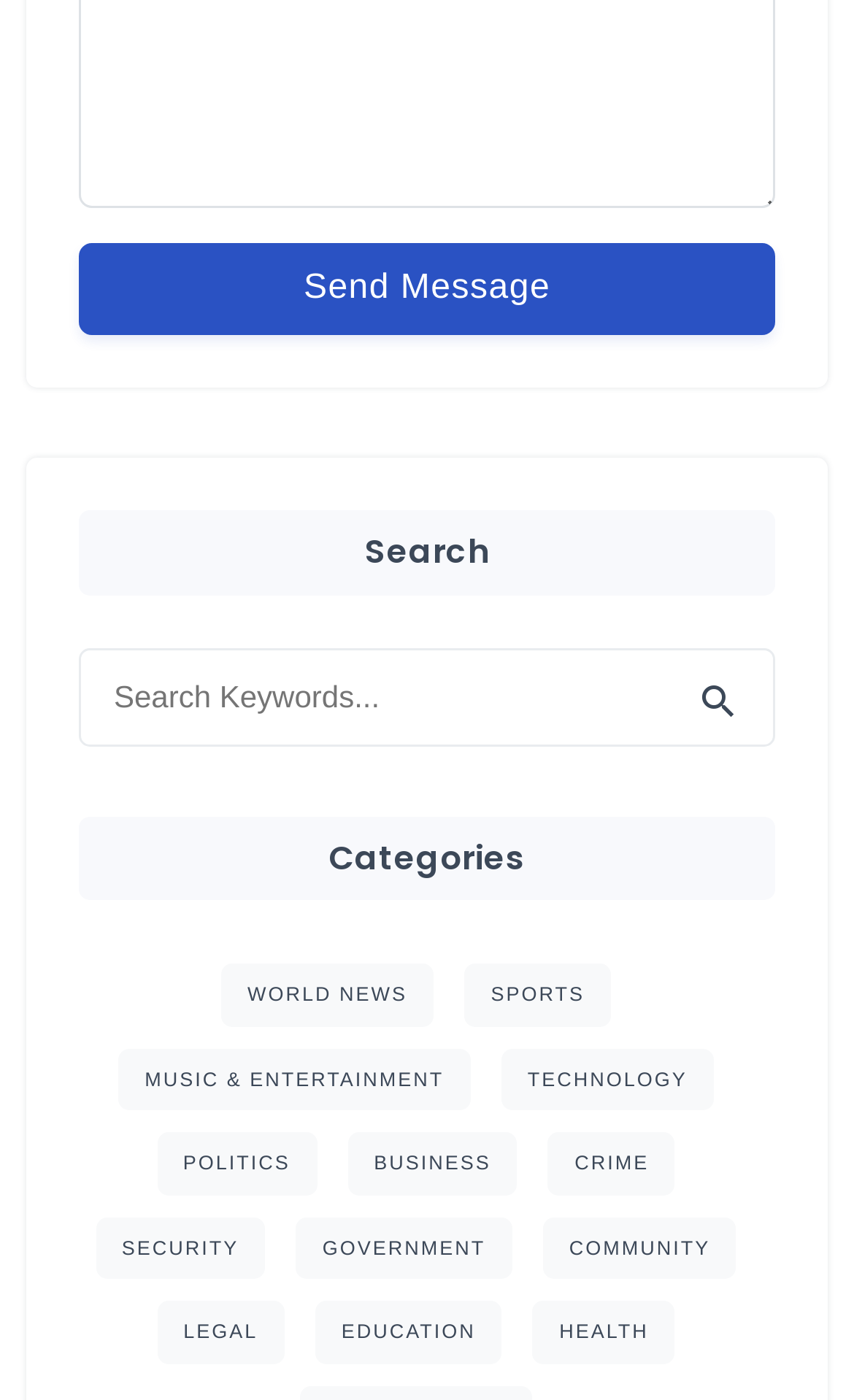What is the last category listed?
Can you provide a detailed and comprehensive answer to the question?

The last category listed under the 'Categories' heading is 'HEALTH', which is represented by a link at the bottom of the list.